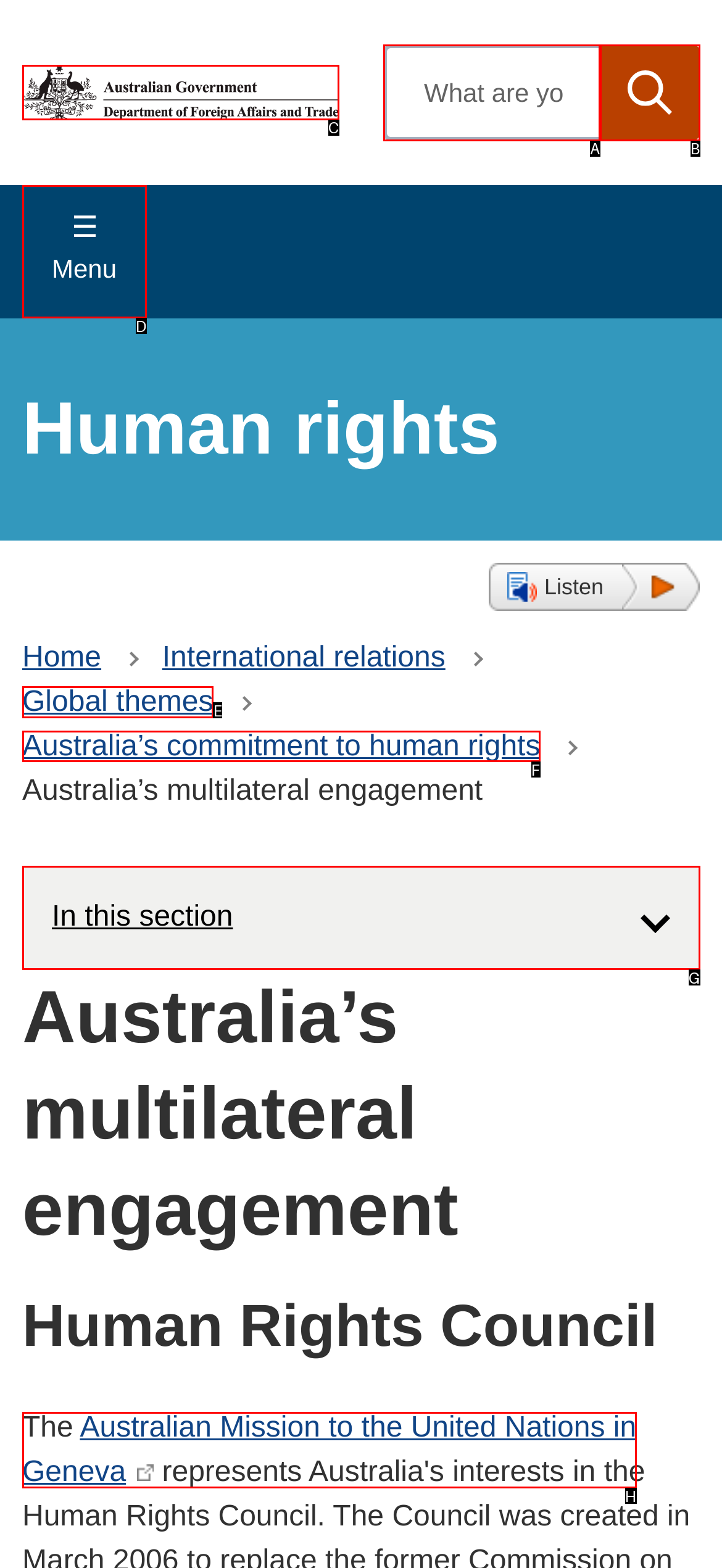Indicate the HTML element that should be clicked to perform the task: Read about Australia’s commitment to human rights Reply with the letter corresponding to the chosen option.

F